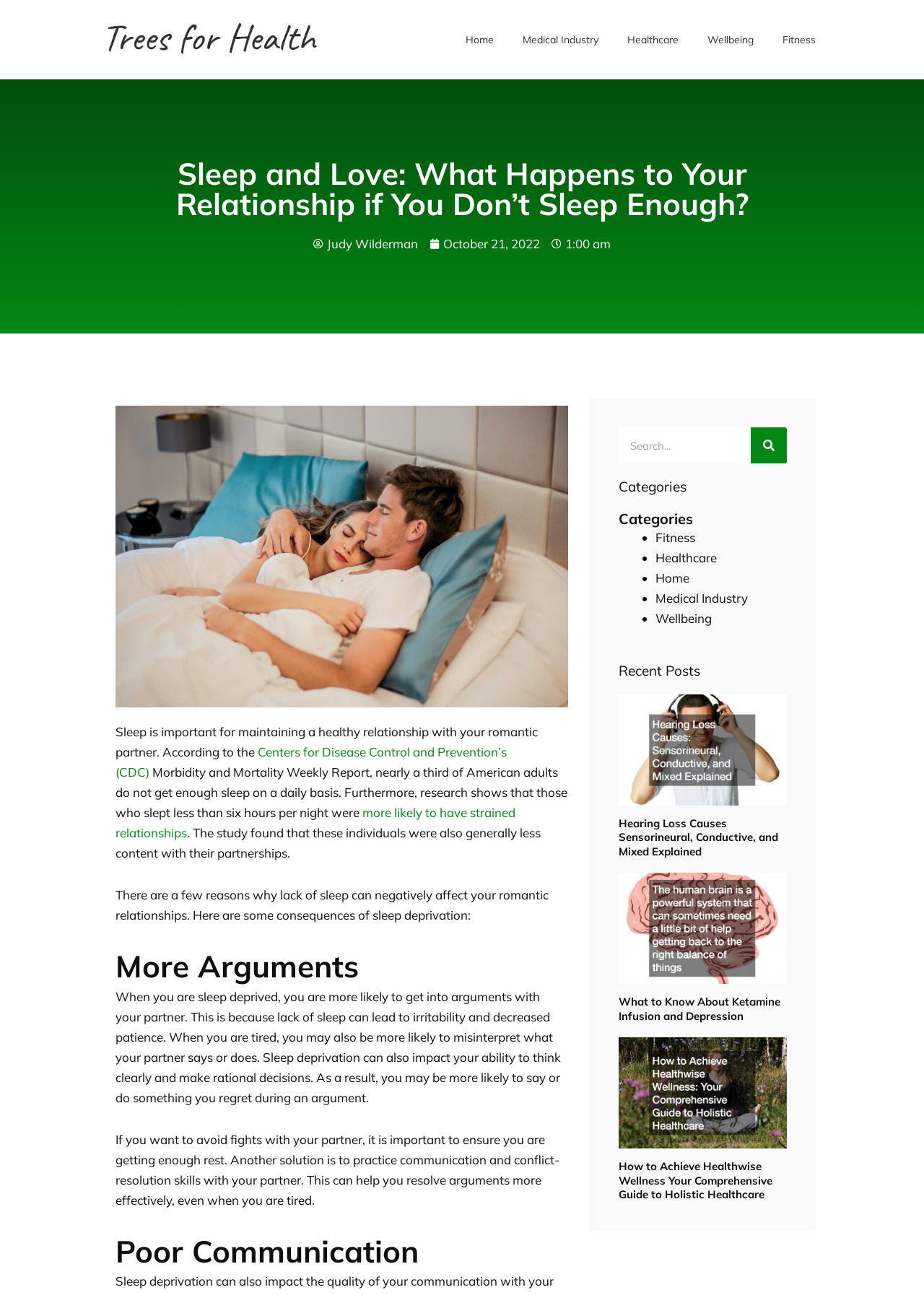Identify the bounding box coordinates of the region I need to click to complete this instruction: "Read the blog post 'Sleep and Love: What Happens to Your Relationship if You Don’t Sleep Enough?'".

[0.125, 0.123, 0.875, 0.169]